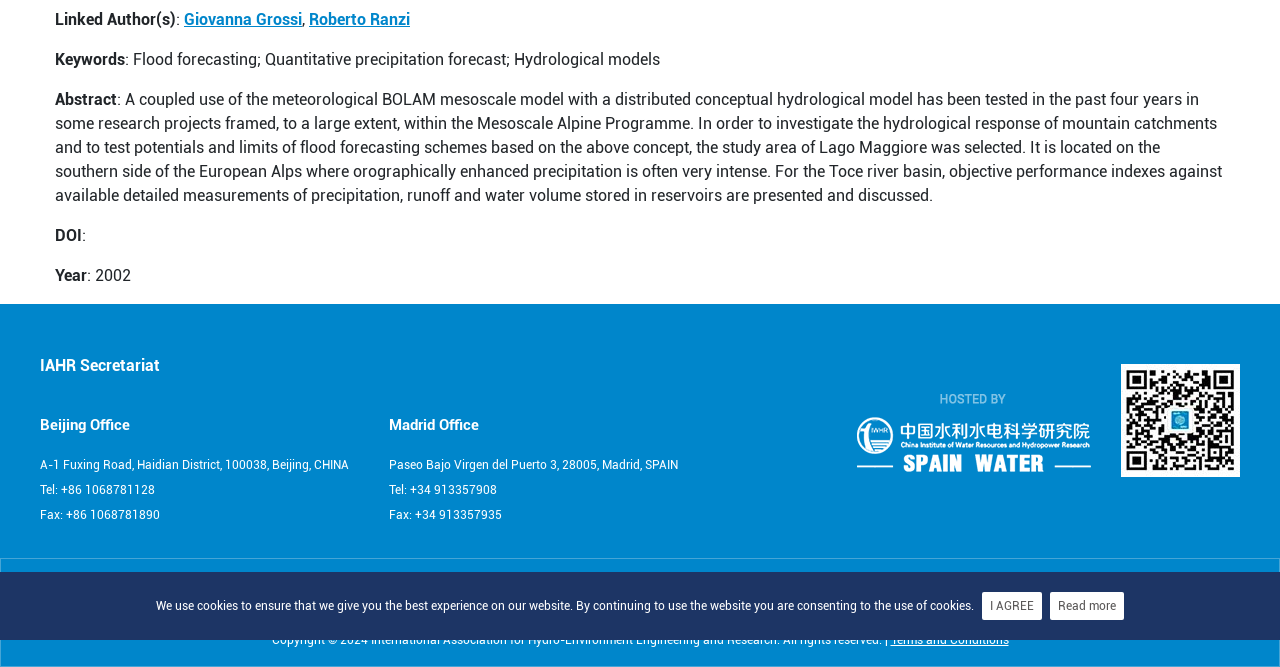Given the element description, predict the bounding box coordinates in the format (top-left x, top-left y, bottom-right x, bottom-right y). Make sure all values are between 0 and 1. Here is the element description: Tel: +86 1068781128

[0.031, 0.724, 0.121, 0.745]